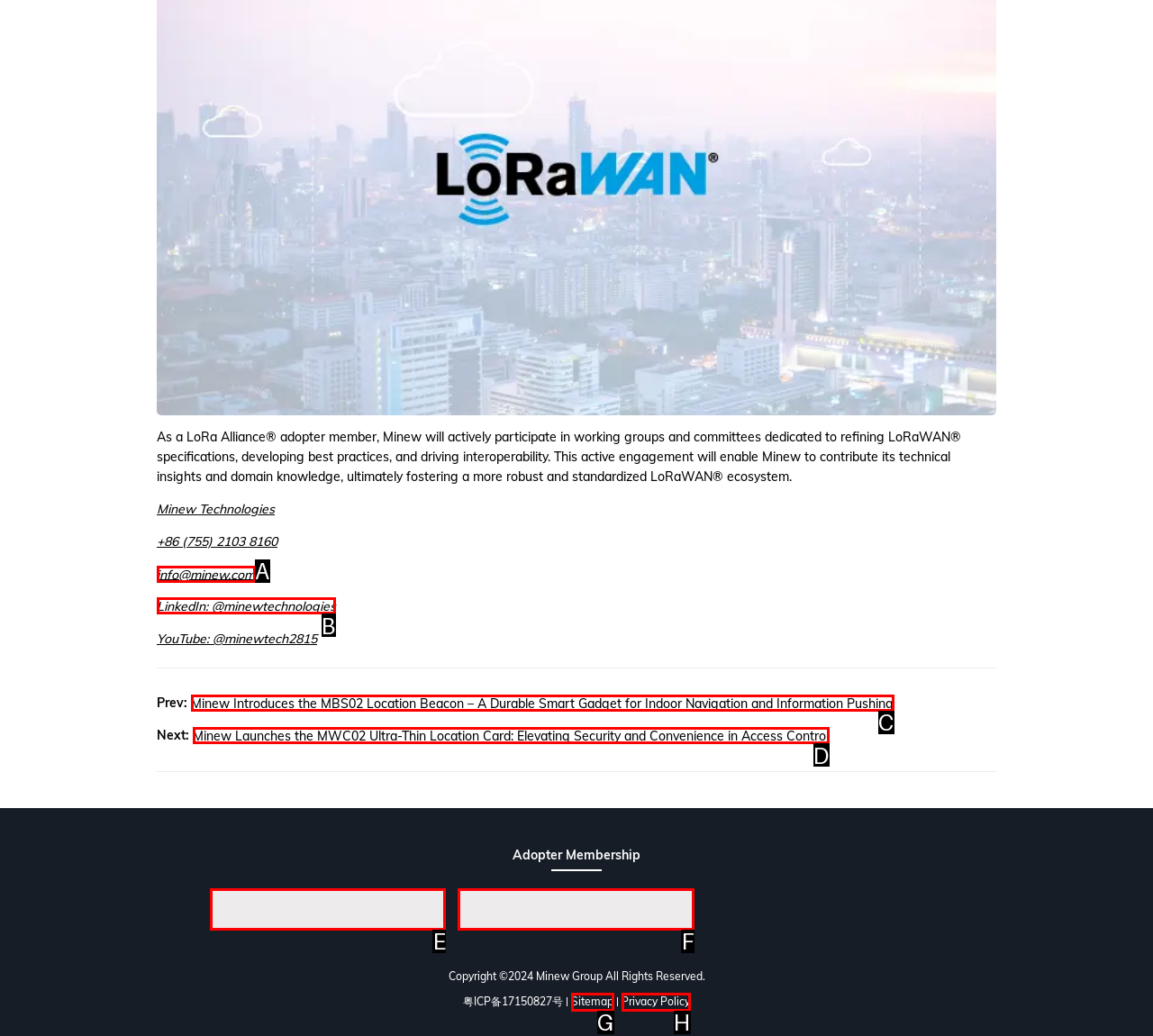Tell me which one HTML element I should click to complete the following task: check LinkedIn page
Answer with the option's letter from the given choices directly.

B